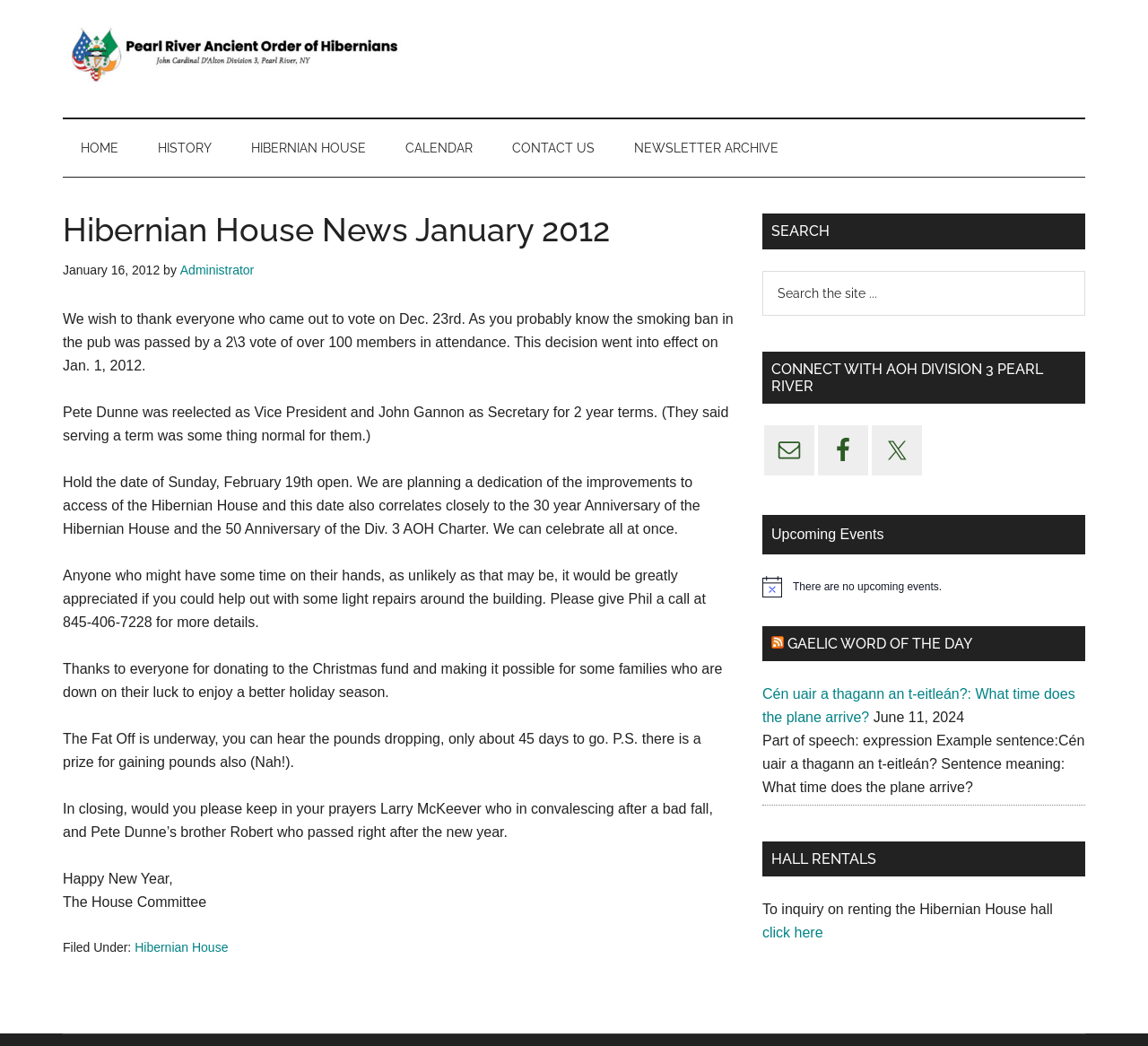Pinpoint the bounding box coordinates of the clickable element needed to complete the instruction: "Search the site". The coordinates should be provided as four float numbers between 0 and 1: [left, top, right, bottom].

[0.664, 0.259, 0.945, 0.302]